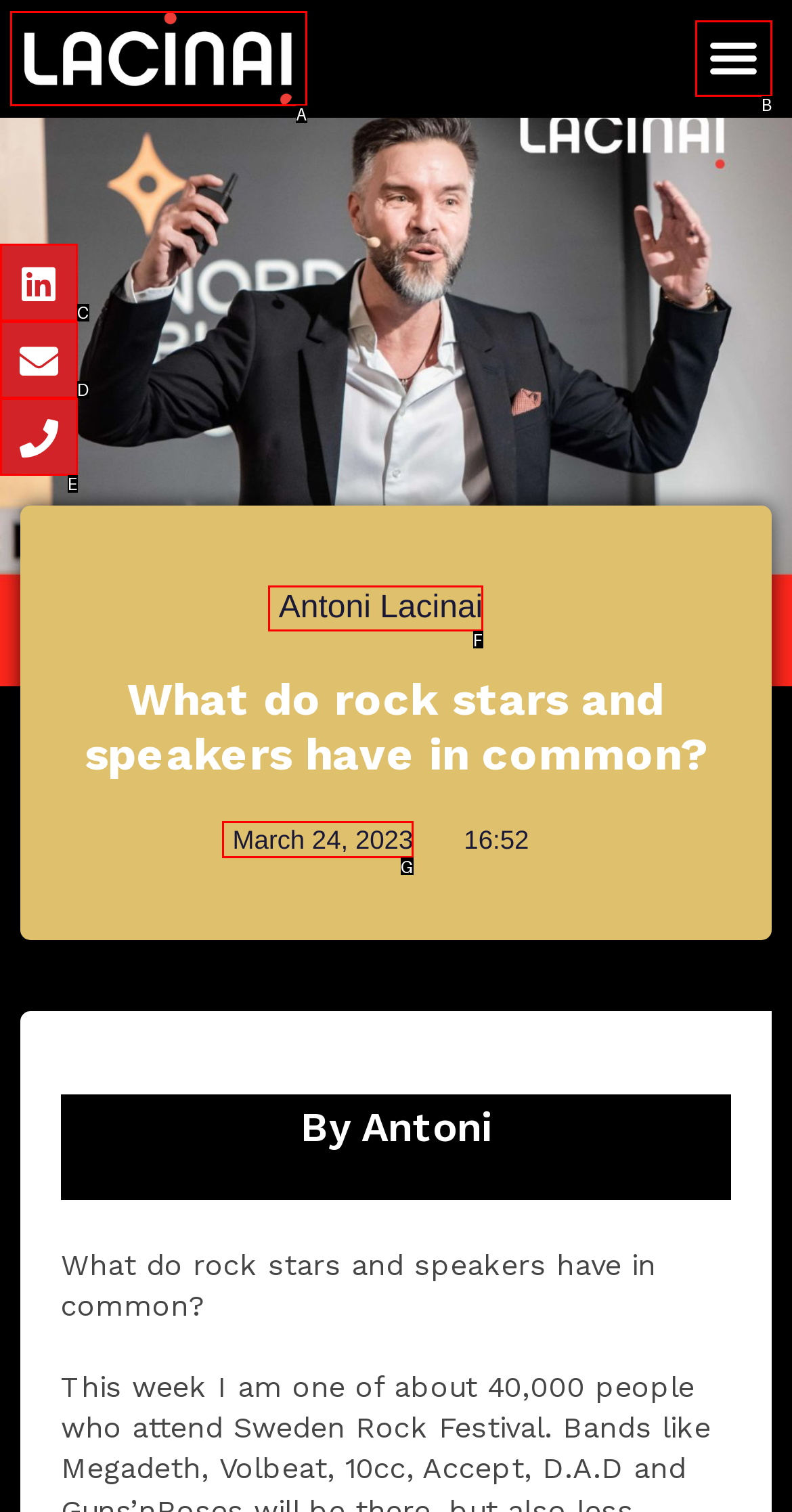Which HTML element matches the description: Antoni Lacinai?
Reply with the letter of the correct choice.

F